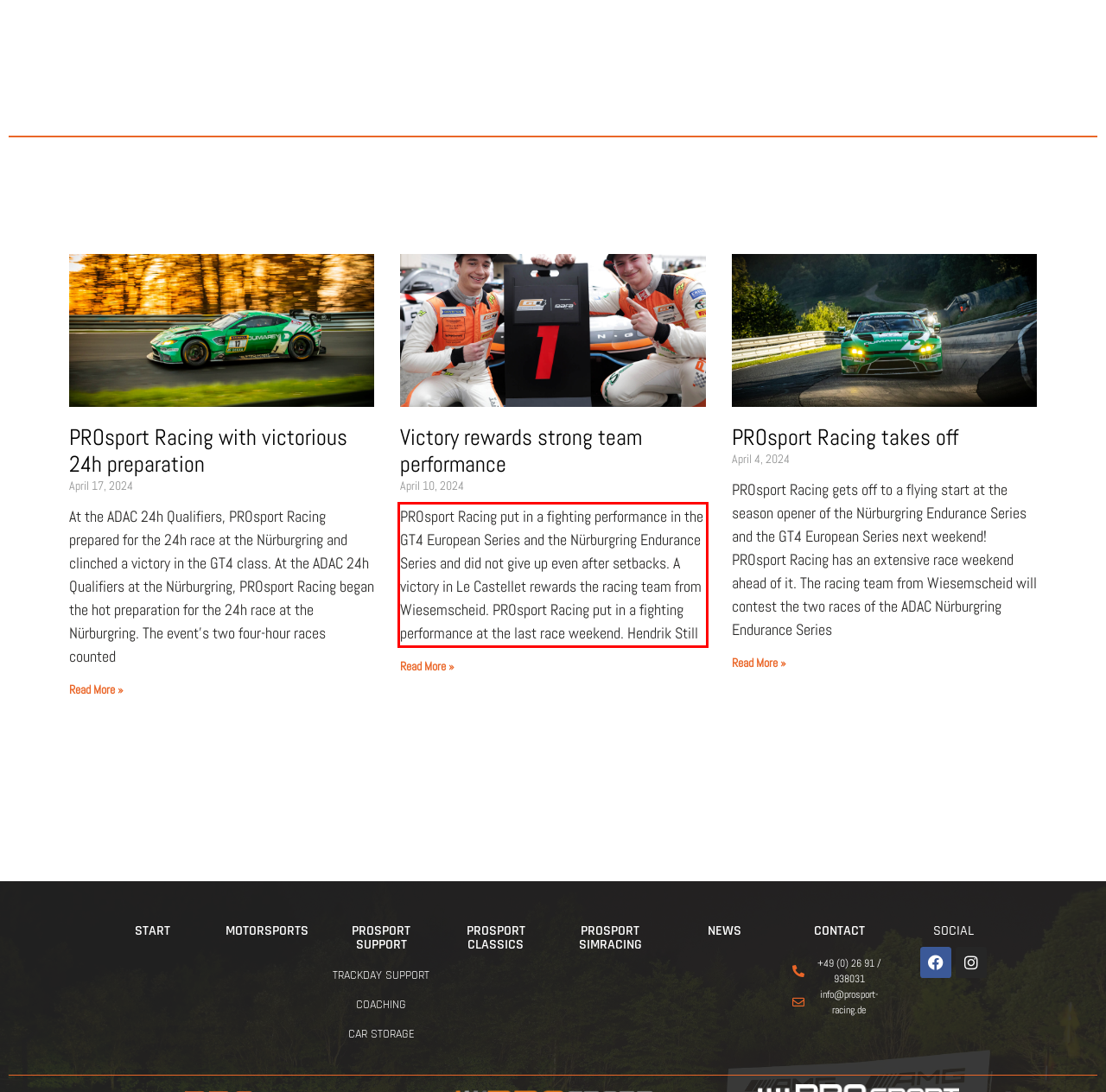You are provided with a screenshot of a webpage containing a red bounding box. Please extract the text enclosed by this red bounding box.

PROsport Racing put in a fighting performance in the GT4 European Series and the Nürburgring Endurance Series and did not give up even after setbacks. A victory in Le Castellet rewards the racing team from Wiesemscheid. PROsport Racing put in a fighting performance at the last race weekend. Hendrik Still